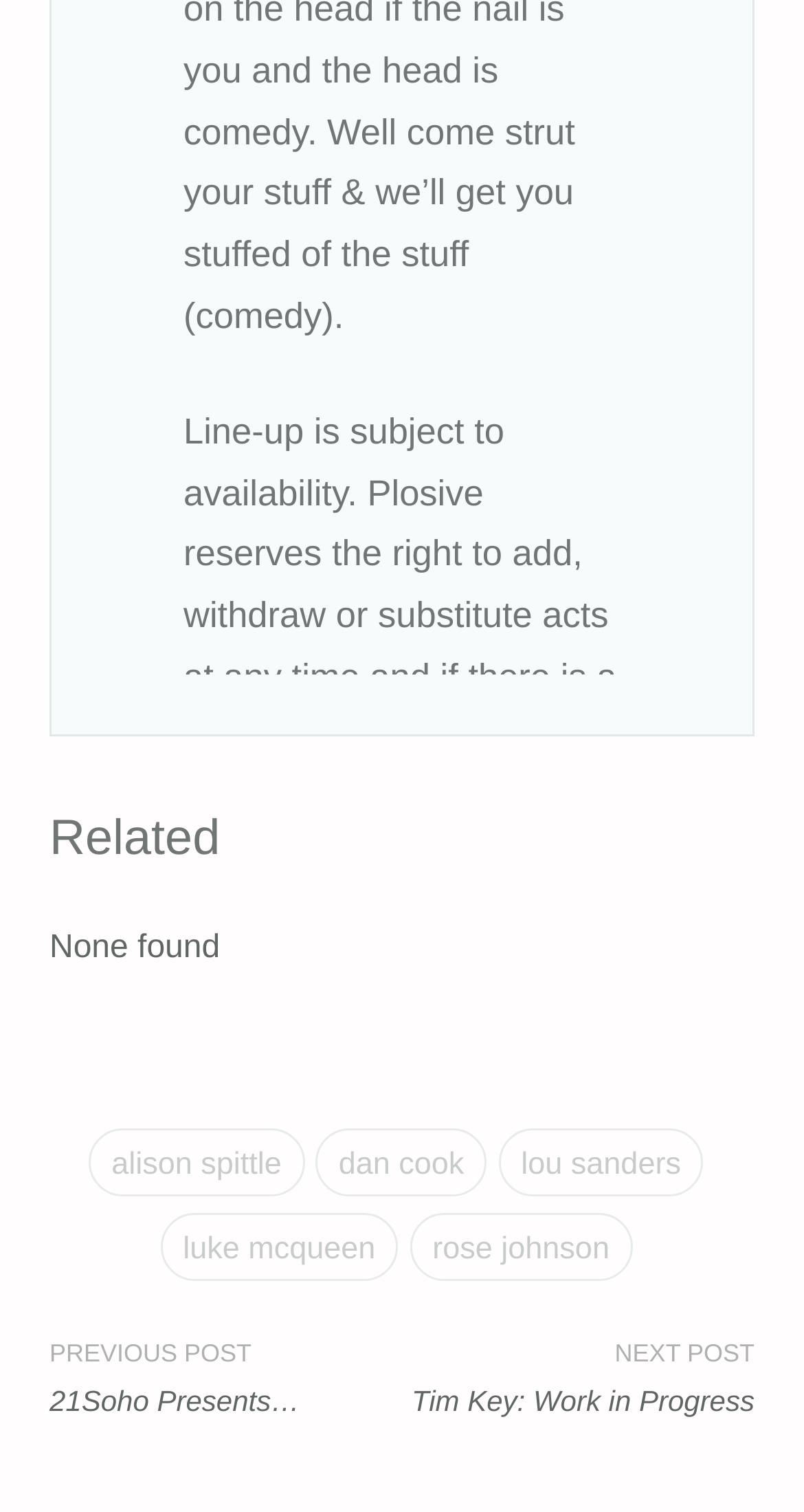Locate the bounding box coordinates for the element described below: "https://www.angelcomedy.co.uk/event-detail/lou-sanders-friends-lovers-24th-jan-the-bill-murray-london-tickets-202201242000/". The coordinates must be four float values between 0 and 1, formatted as [left, top, right, bottom].

[0.147, 0.641, 0.756, 0.76]